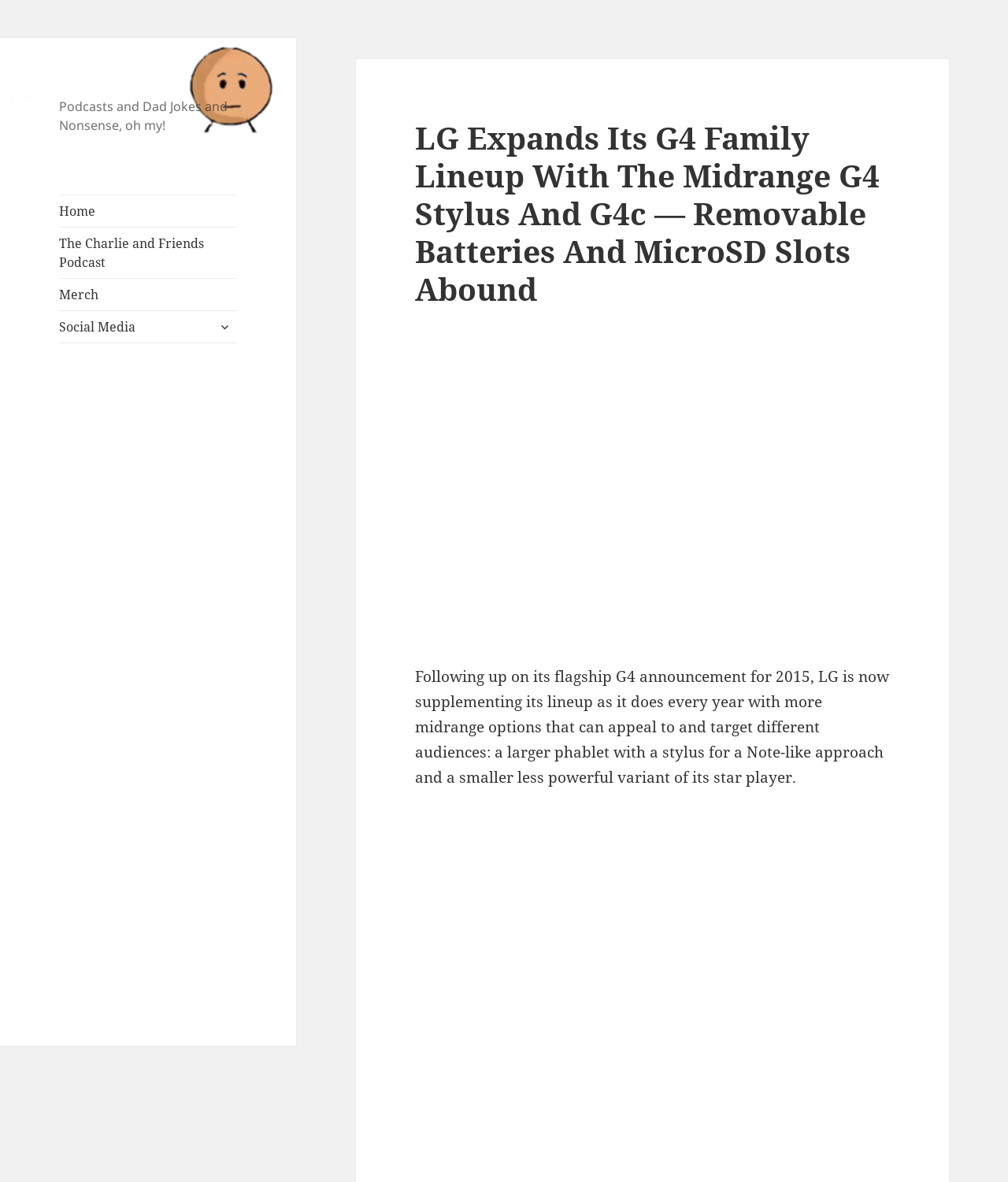What is the content of the static text above the 'Home' link?
Look at the screenshot and give a one-word or phrase answer.

Podcasts and Dad Jokes and Nonsense, oh my!